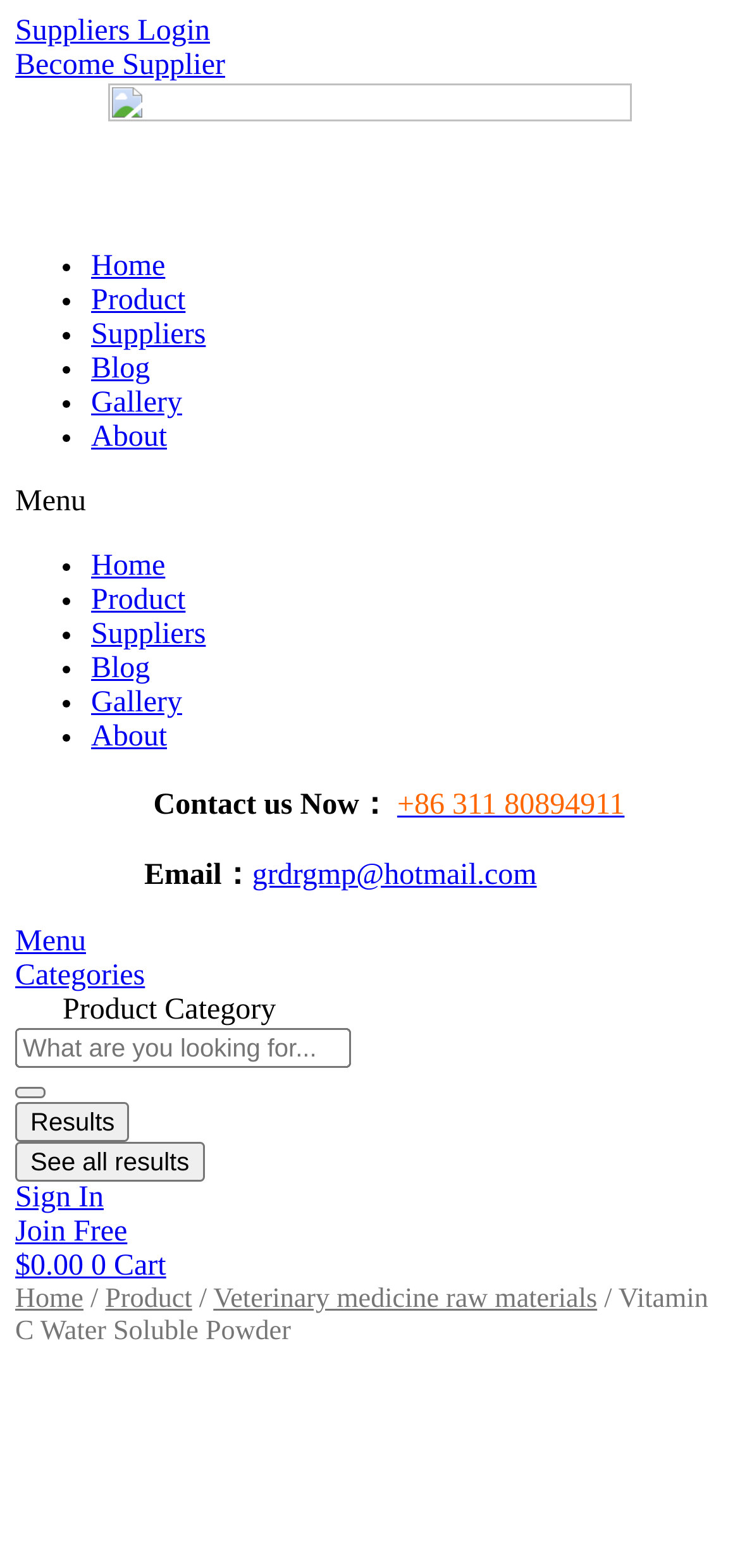Provide the bounding box coordinates of the HTML element described by the text: "parent_node: Search ... aria-label="Search submit"". The coordinates should be in the format [left, top, right, bottom] with values between 0 and 1.

[0.021, 0.693, 0.062, 0.7]